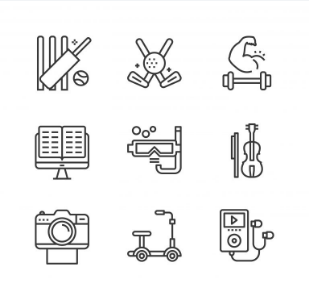Offer a thorough description of the image.

This image features a grid of nine minimalist line art icons, each representing different hobbies and interests. The top row includes cricket and hockey equipment, symbolizing sports, alongside a flexed arm icon indicating fitness or weightlifting. The middle row showcases an open book, highlighting reading or education; snorkel gear, representing water activities; and a violin, signifying music and the arts. The bottom row presents a camera, illustrating photography; a scooter, which could indicate outdoor fun and commuting; and a media player icon, likely associated with music or video entertainment. Overall, the icons collectively celebrate a diverse range of enjoyable pastimes, appealing to various interests and skills.